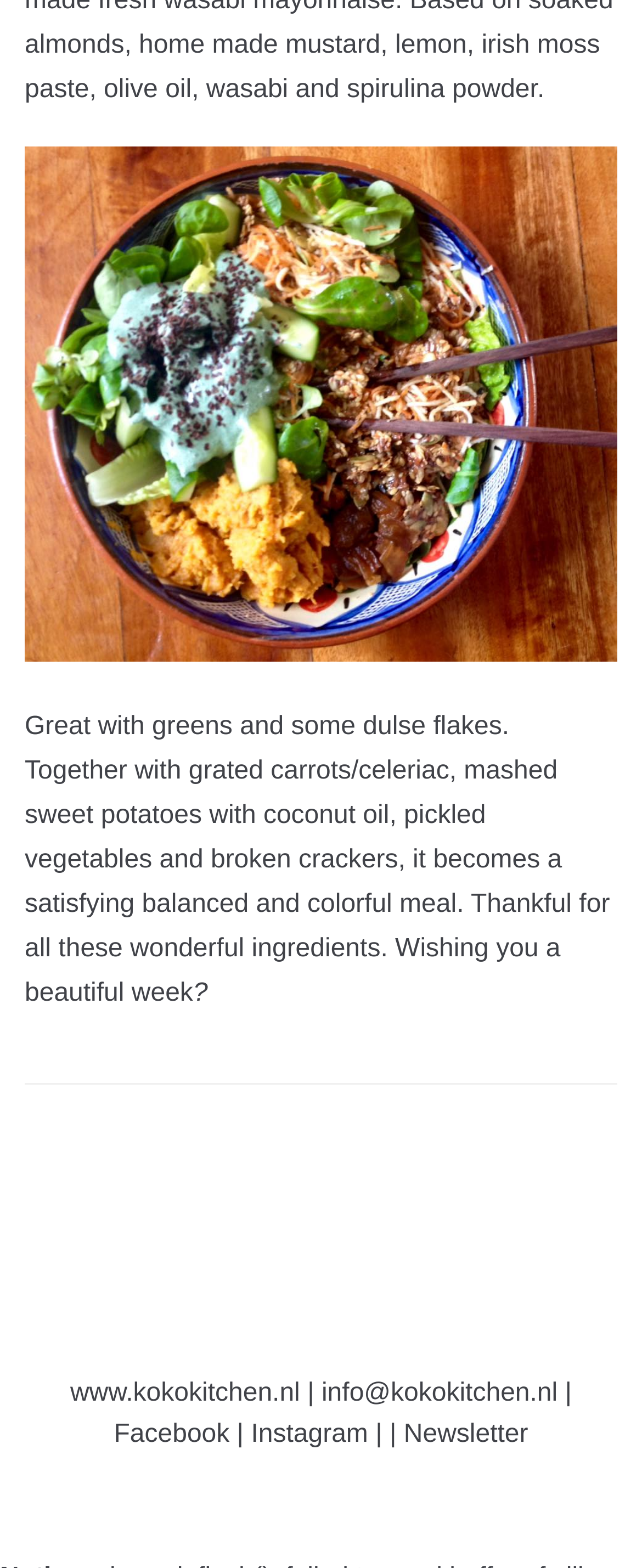Answer the question below with a single word or a brief phrase: 
What is the theme of the text description?

food